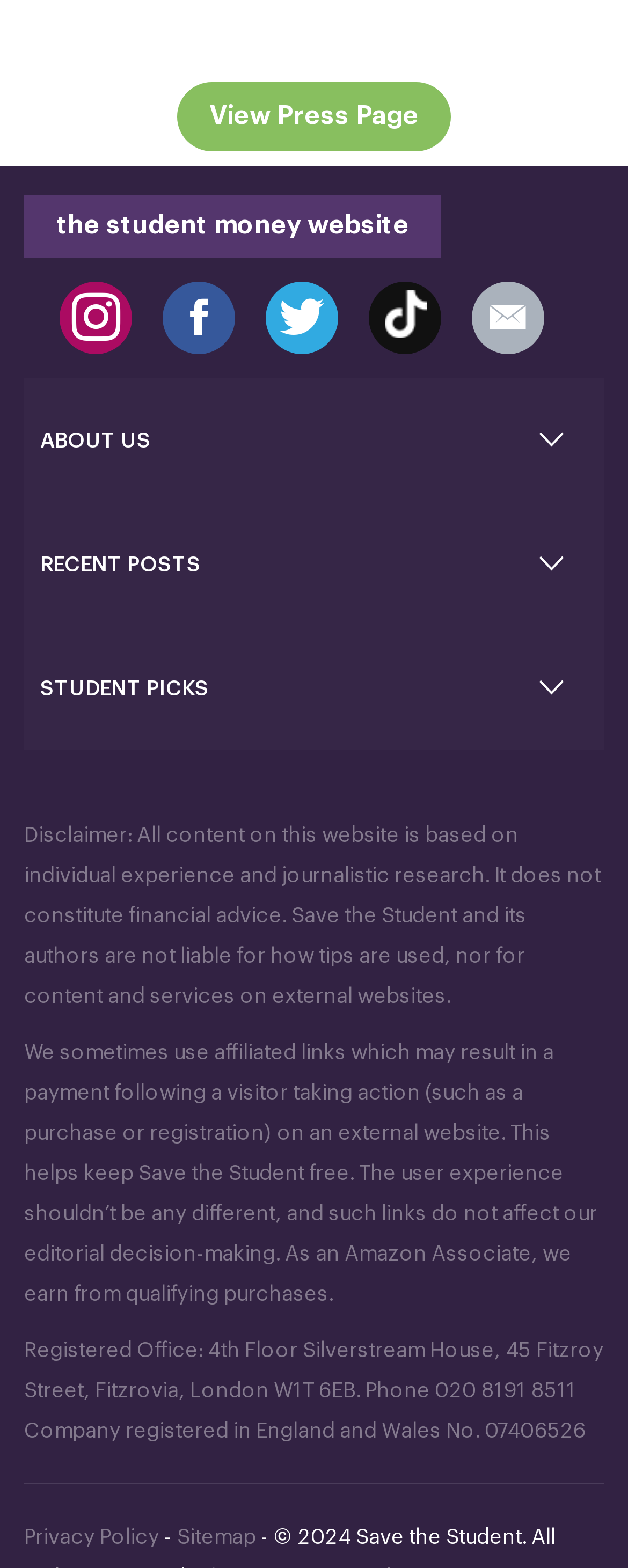Give the bounding box coordinates for the element described by: "Sitemap".

[0.282, 0.939, 0.408, 0.953]